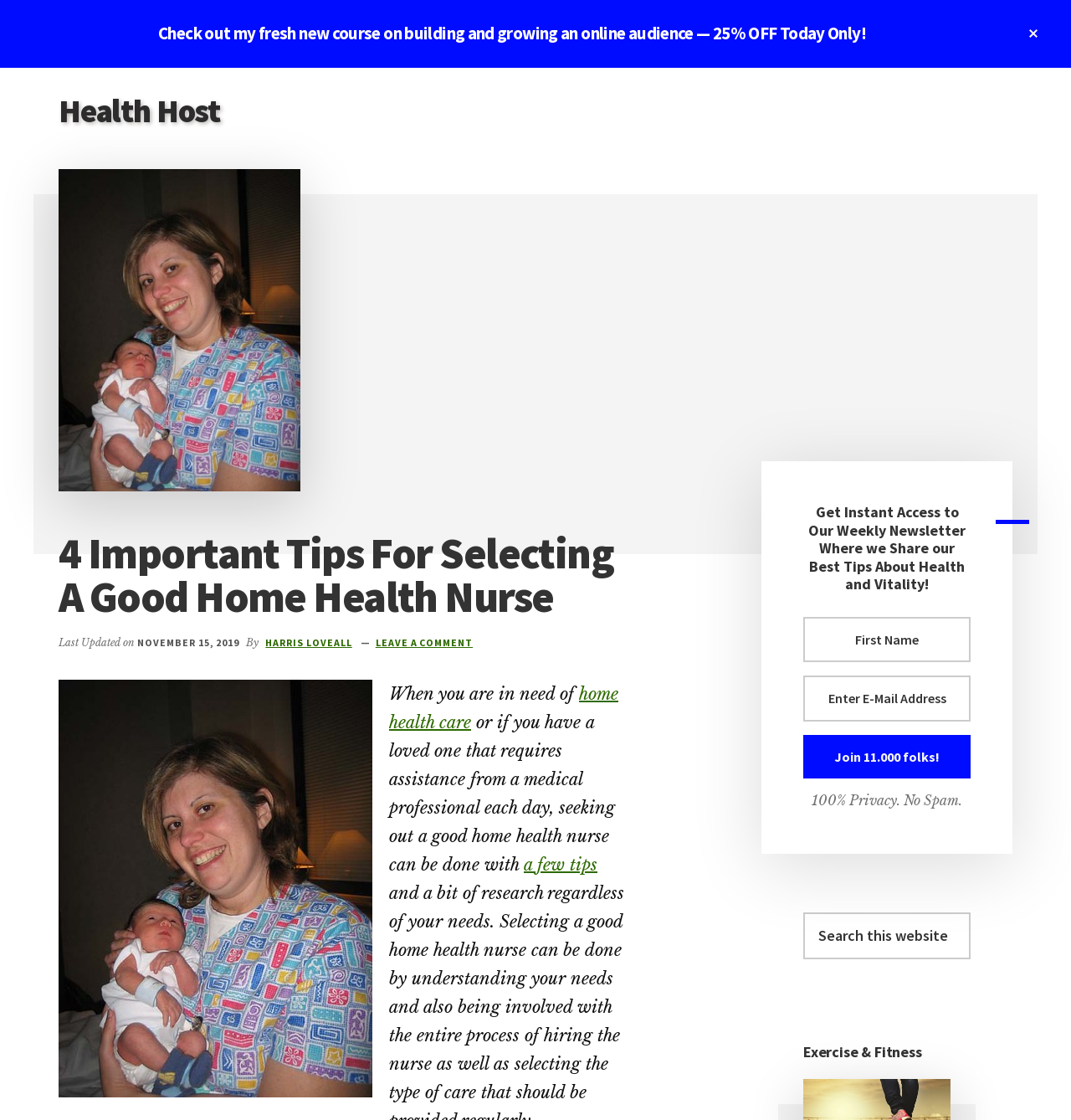Describe all the key features and sections of the webpage thoroughly.

This webpage is about selecting a good home health nurse, with a focus on providing tips and guidance for individuals in need of home health care. At the top of the page, there are two links, "Skip to main content" and "Skip to primary sidebar", which allow users to navigate directly to the main content or sidebar. 

Below these links, there is a banner with a promotional message about a course on building and growing an online audience, accompanied by a close button on the right side. 

On the left side of the page, there is a logo "Health Host 🍏" with an image of a fruit, followed by a tagline "A Site that Hosts Unfiltered and Data Driven Information to Help You Rejuvenate your Health!". 

The main content of the page is headed by a title "4 Important Tips For Selecting A Good Home Health Nurse", which is followed by the date of last update, the author's name, and a link to leave a comment. 

The article begins with a paragraph discussing the importance of finding a good home health nurse, with links to related topics such as "home health care" and "a few tips". 

On the right side of the page, there is a primary sidebar with a heading "Primary Sidebar". This section contains a newsletter subscription form, a search bar, and a category heading "Exercise & Fitness". The newsletter subscription form includes fields for first name and email address, with a button to join a mailing list.